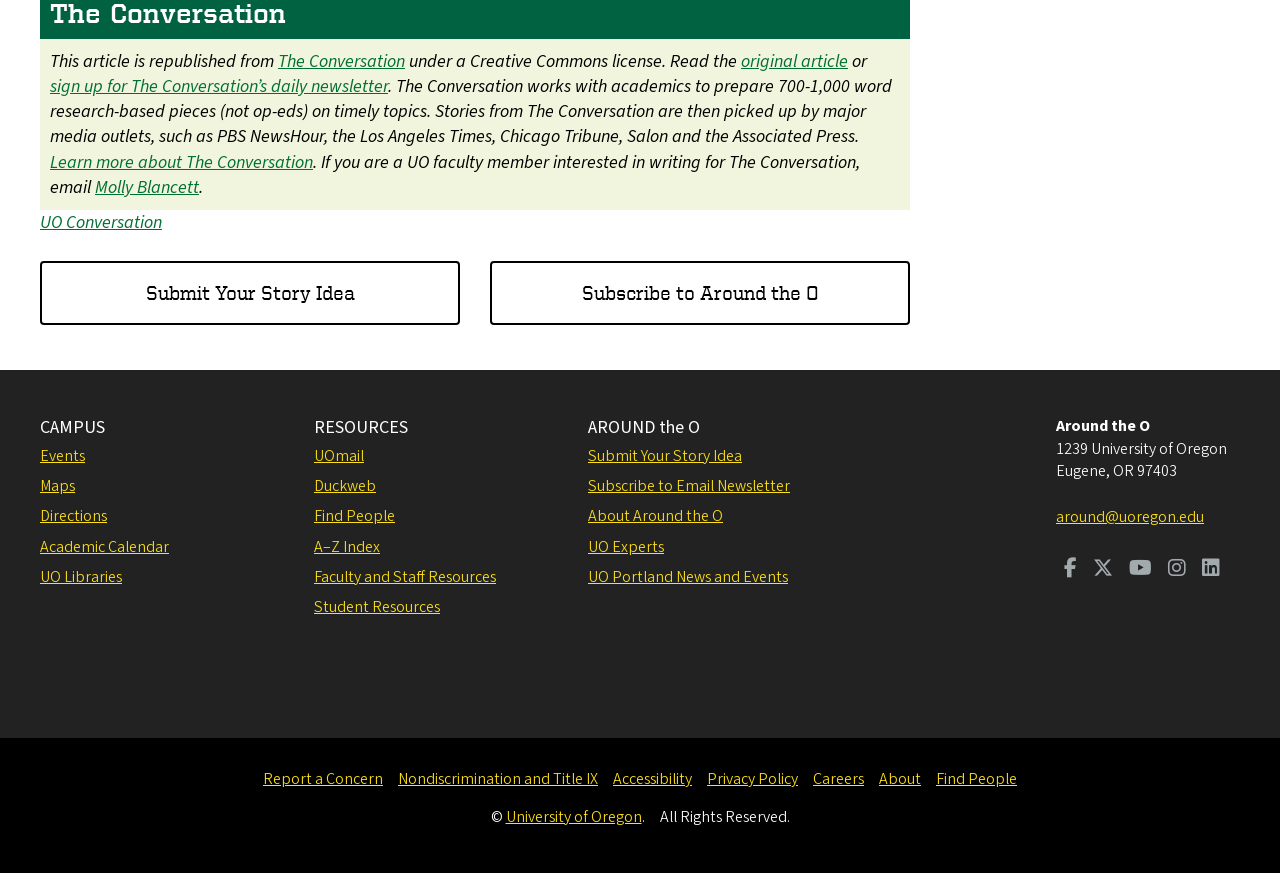What is the name of the newsletter?
Using the image provided, answer with just one word or phrase.

Around the O